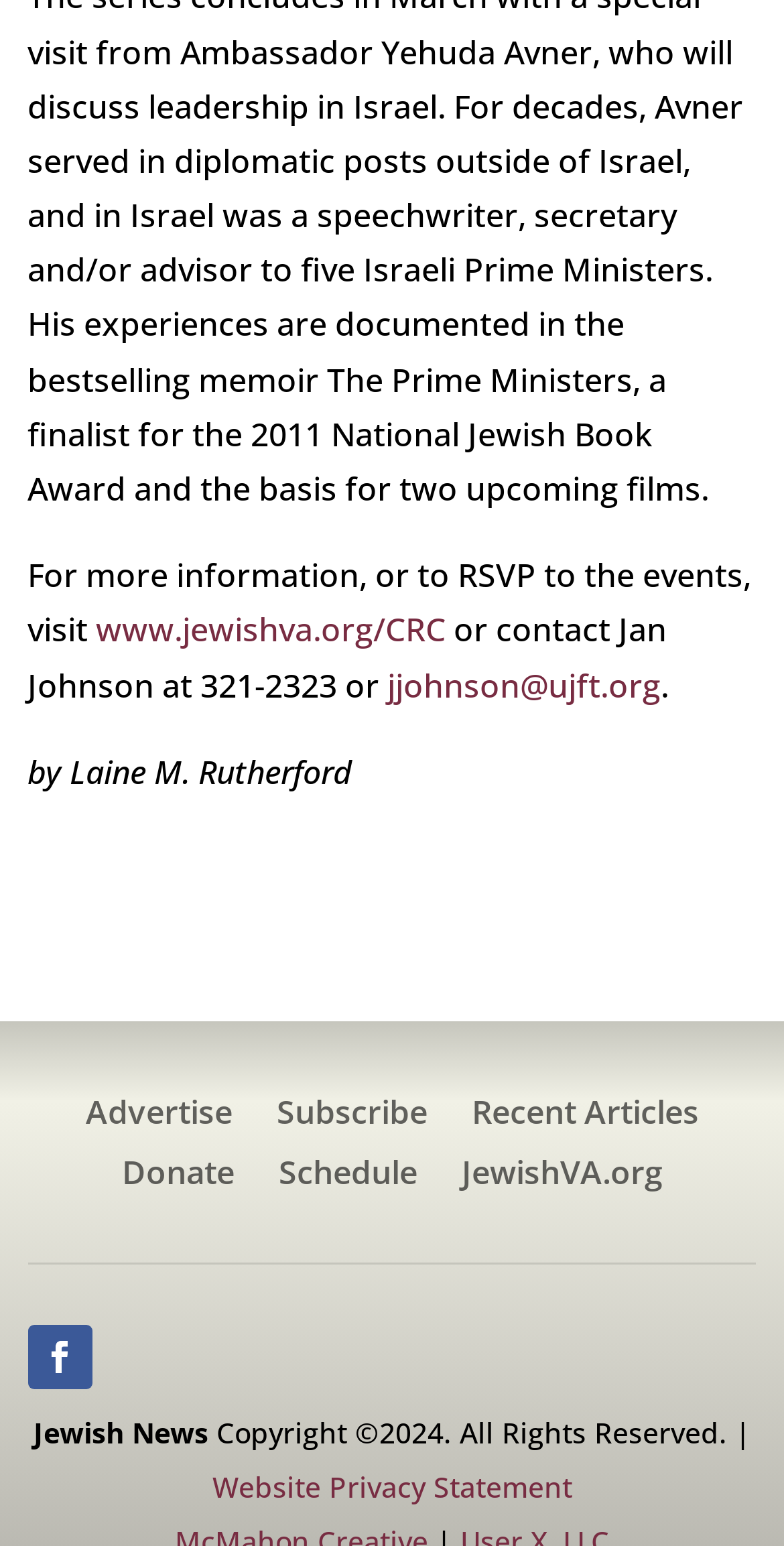Pinpoint the bounding box coordinates of the clickable element needed to complete the instruction: "View catalog". The coordinates should be provided as four float numbers between 0 and 1: [left, top, right, bottom].

None